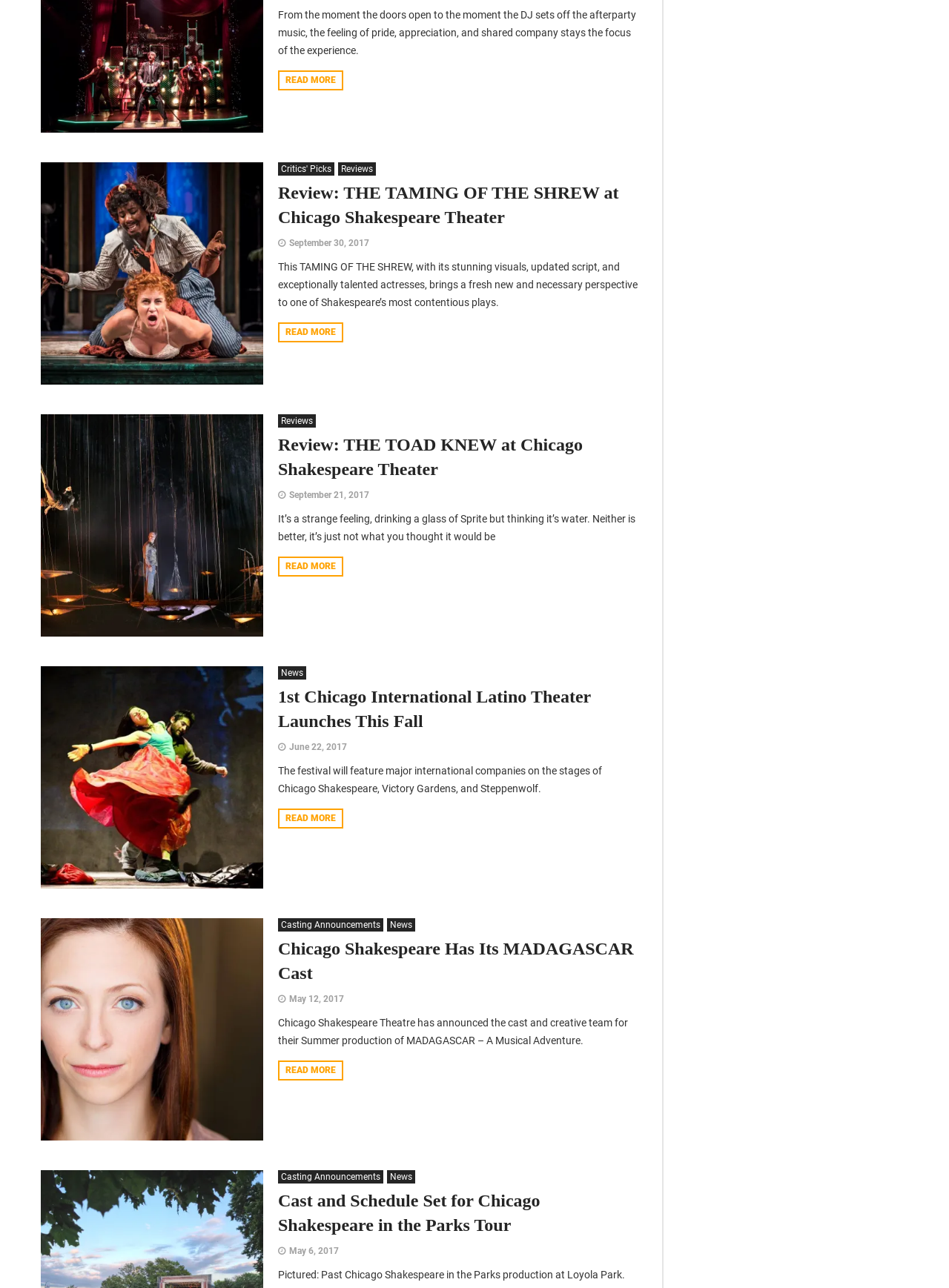What is the title of the first review?
Using the details shown in the screenshot, provide a comprehensive answer to the question.

I looked at the first review on the page and found that its title is 'Review: Q Brothers CHRISTMAS CAROL at Chicago Shakespeare Theater'. The title of the review is 'Q Brothers CHRISTMAS CAROL'.